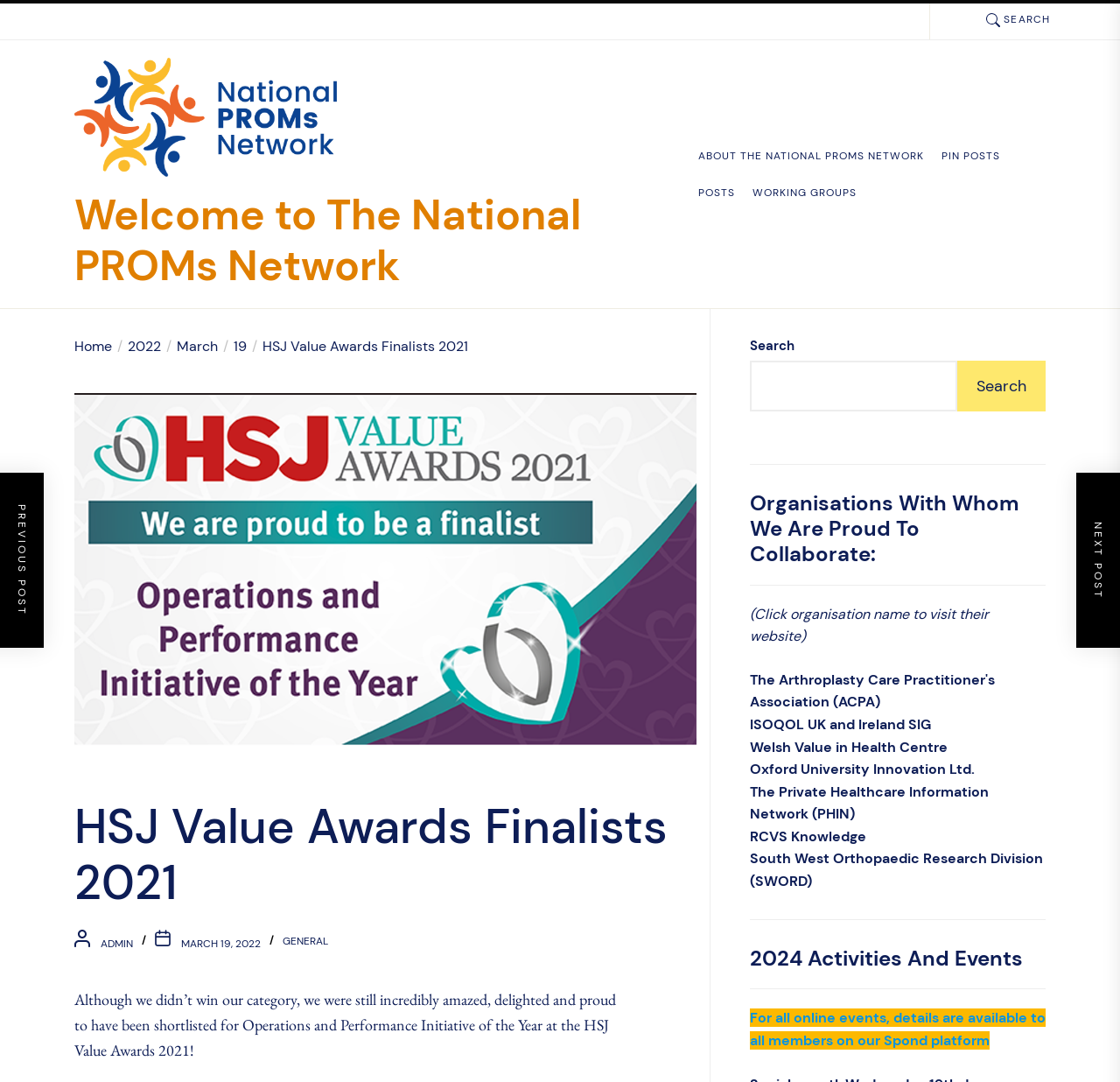What is the name of the platform where details of online events are available?
Analyze the image and deliver a detailed answer to the question.

The webpage mentions that details of online events are available to all members on the Spond platform.